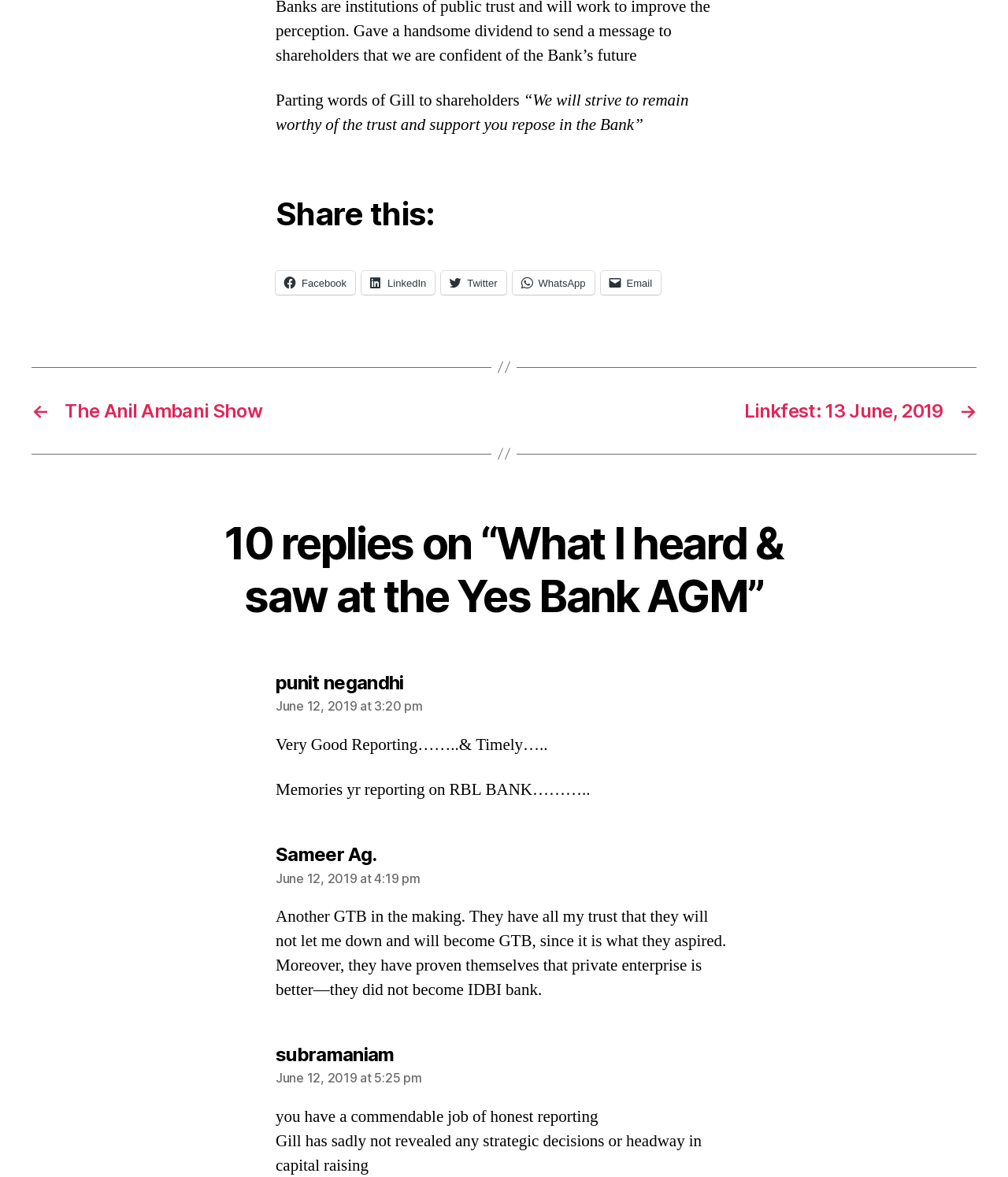What is the date of the second comment?
Provide a comprehensive and detailed answer to the question.

I found a link element with the text 'June 12, 2019 at 4:19 pm' inside a FooterAsNonLandmark element, which is likely to be the date of the second comment.